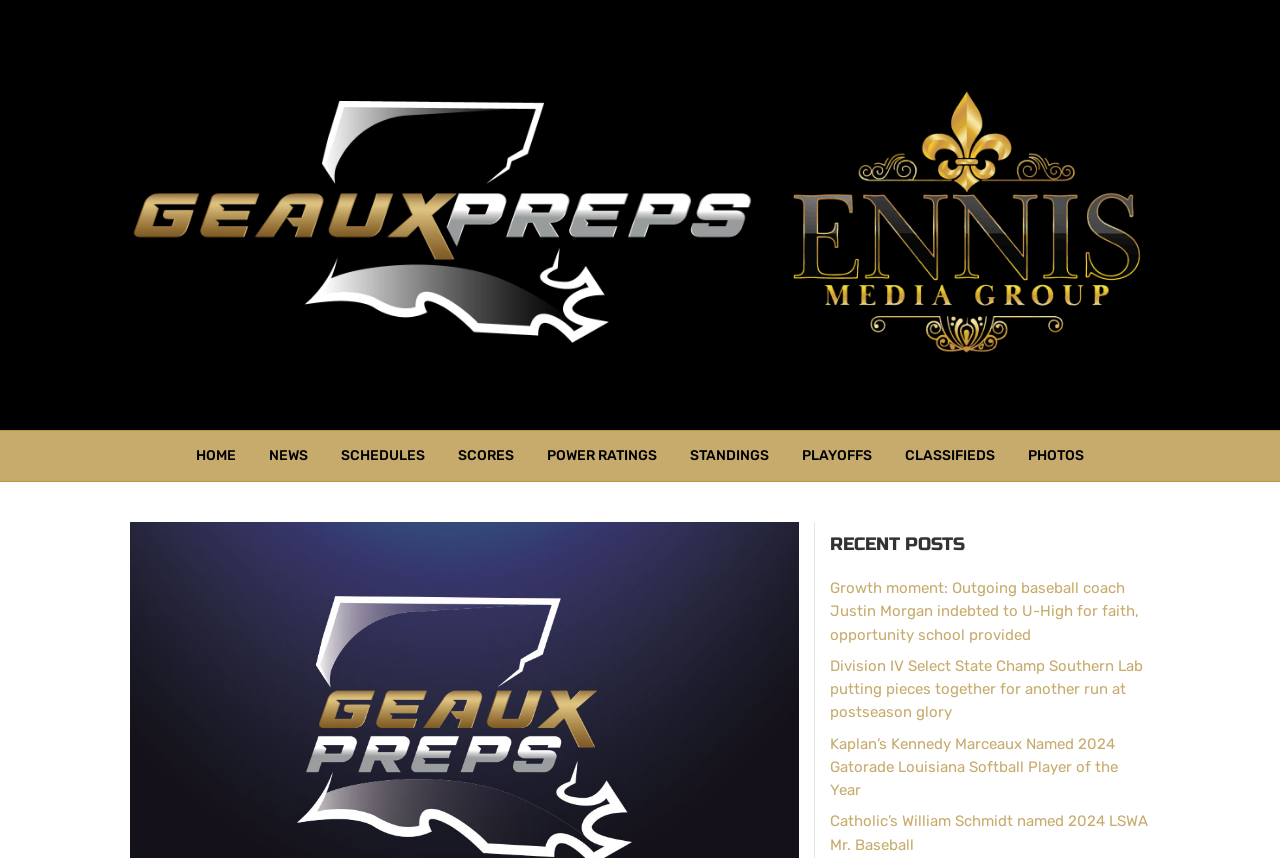How many menu items are in the header?
Please answer using one word or phrase, based on the screenshot.

9